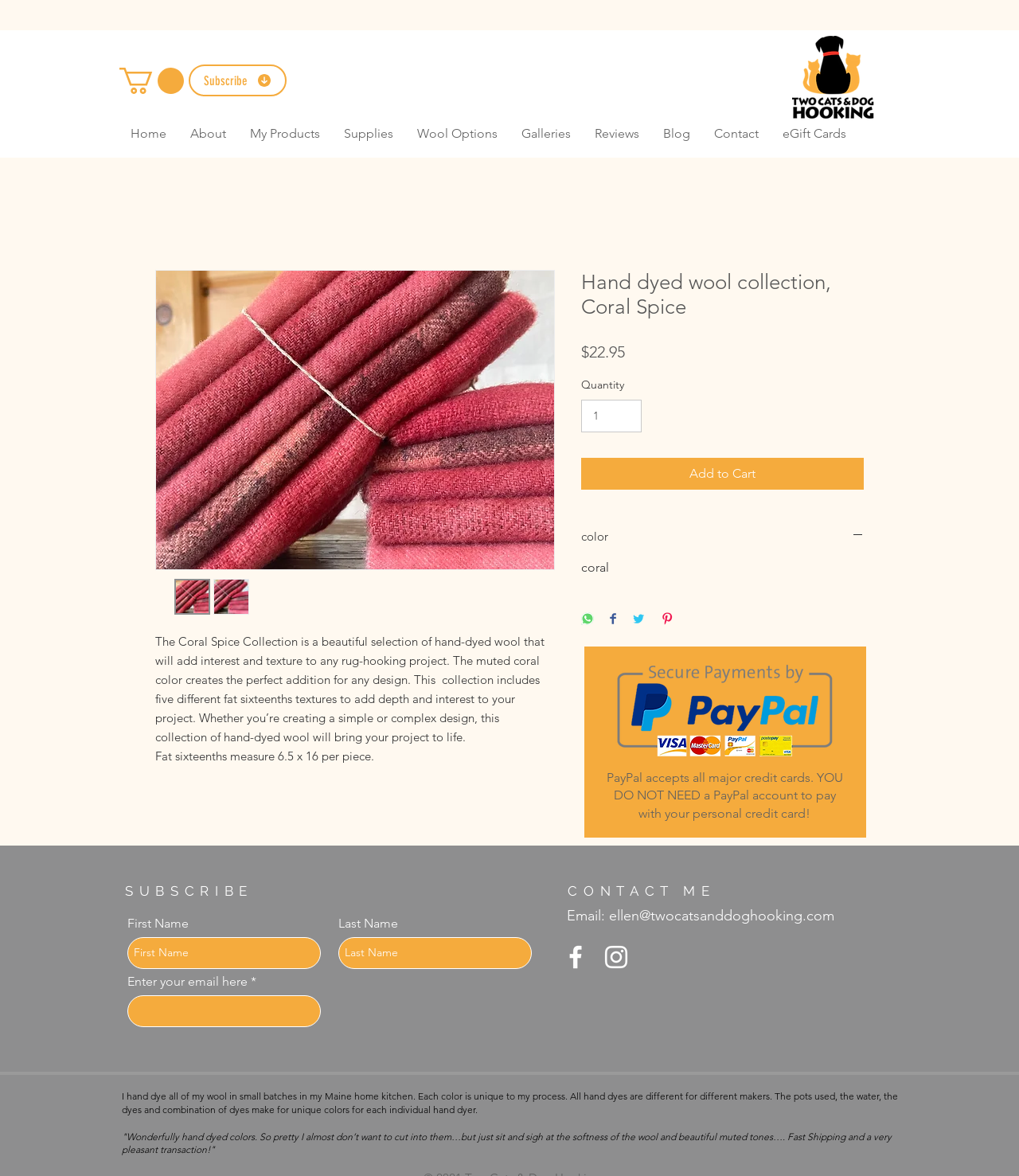Using the element description: "My Products", determine the bounding box coordinates. The coordinates should be in the format [left, top, right, bottom], with values between 0 and 1.

[0.234, 0.103, 0.326, 0.125]